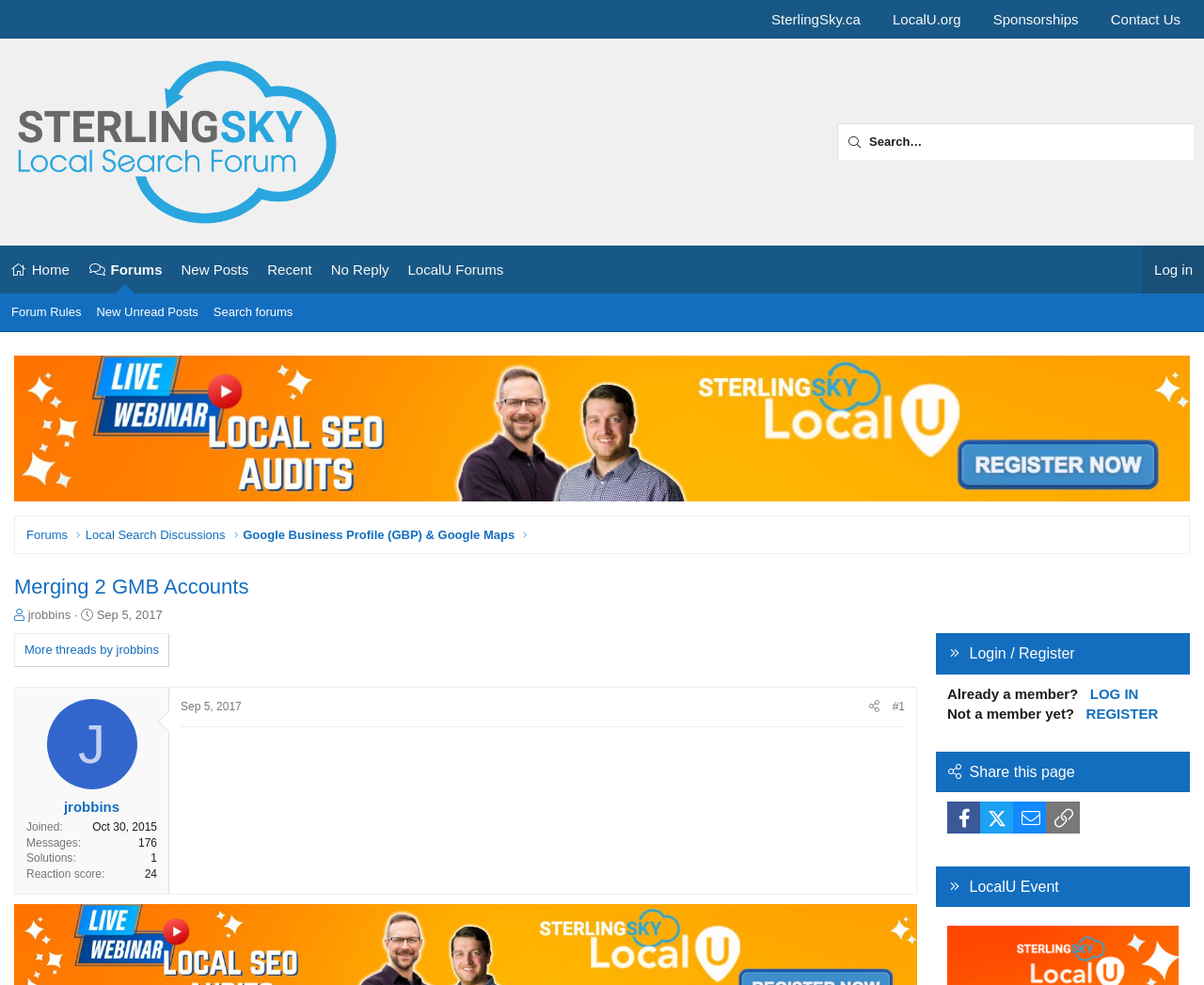Using the description: "input value="Comment *" name="comment"", determine the UI element's bounding box coordinates. Ensure the coordinates are in the format of four float numbers between 0 and 1, i.e., [left, top, right, bottom].

None